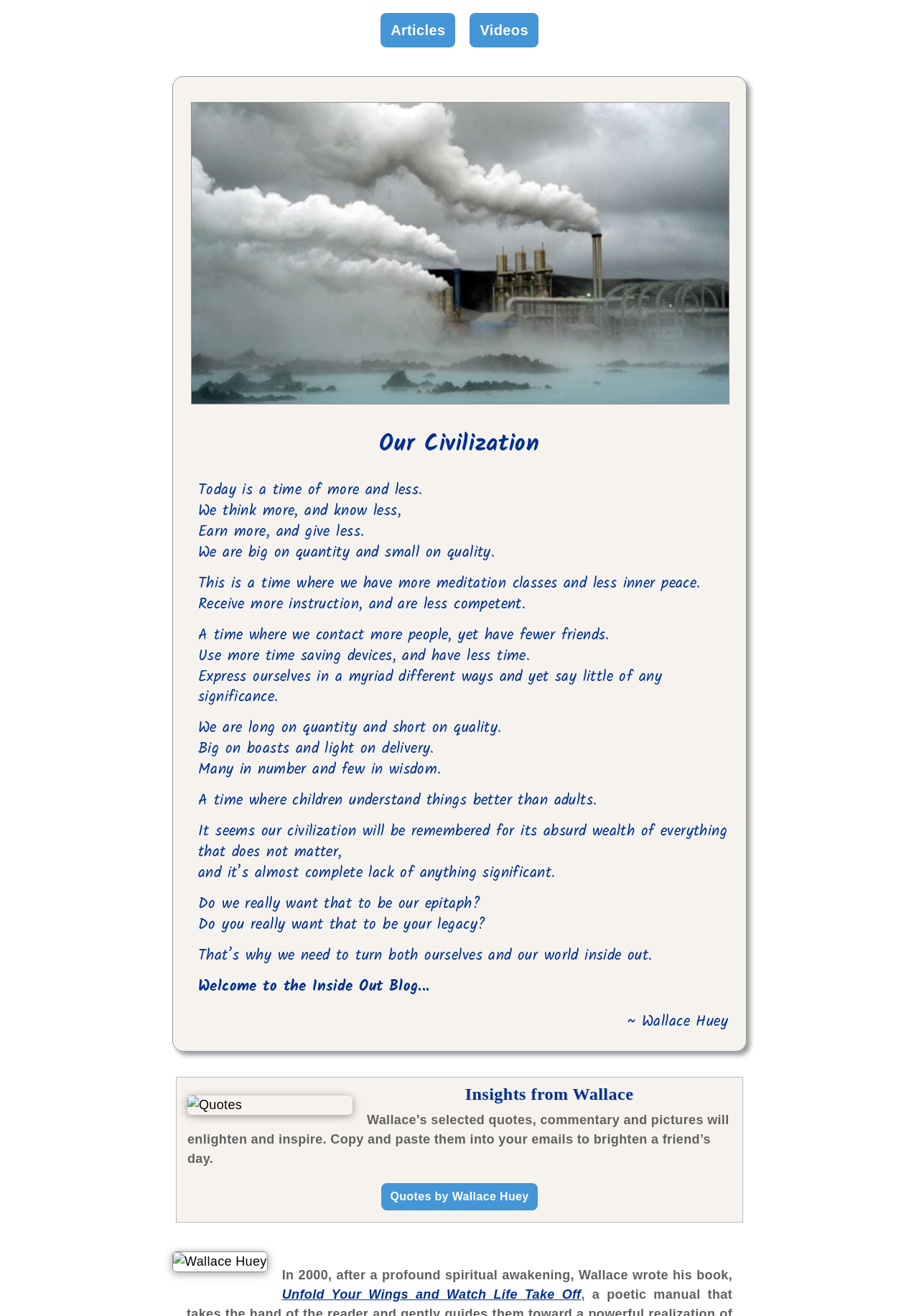Please provide a short answer using a single word or phrase for the question:
Who is the author of the book?

Wallace Huey